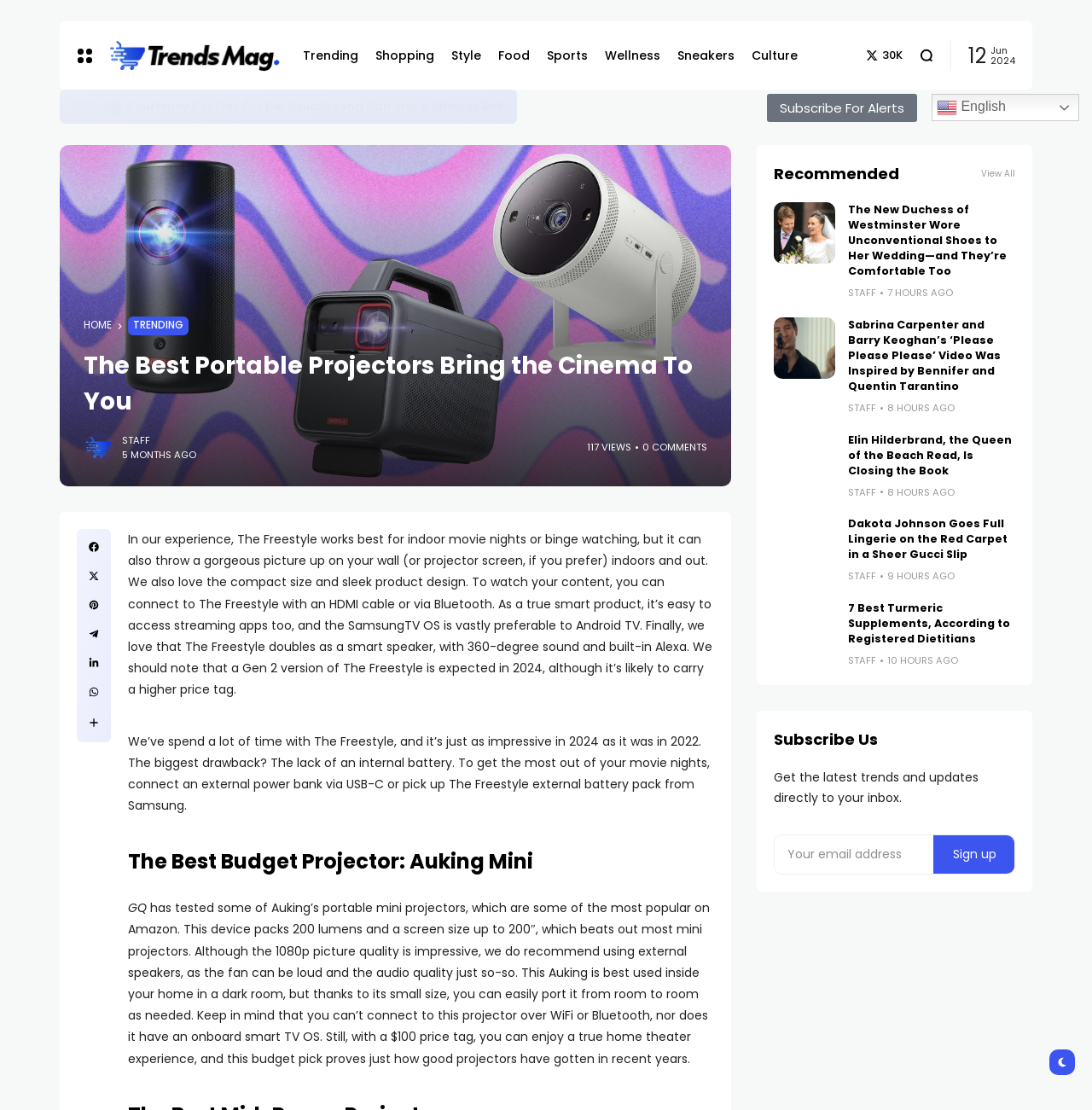Select the bounding box coordinates of the element I need to click to carry out the following instruction: "Visit the Fetching Tails Foundation page".

None